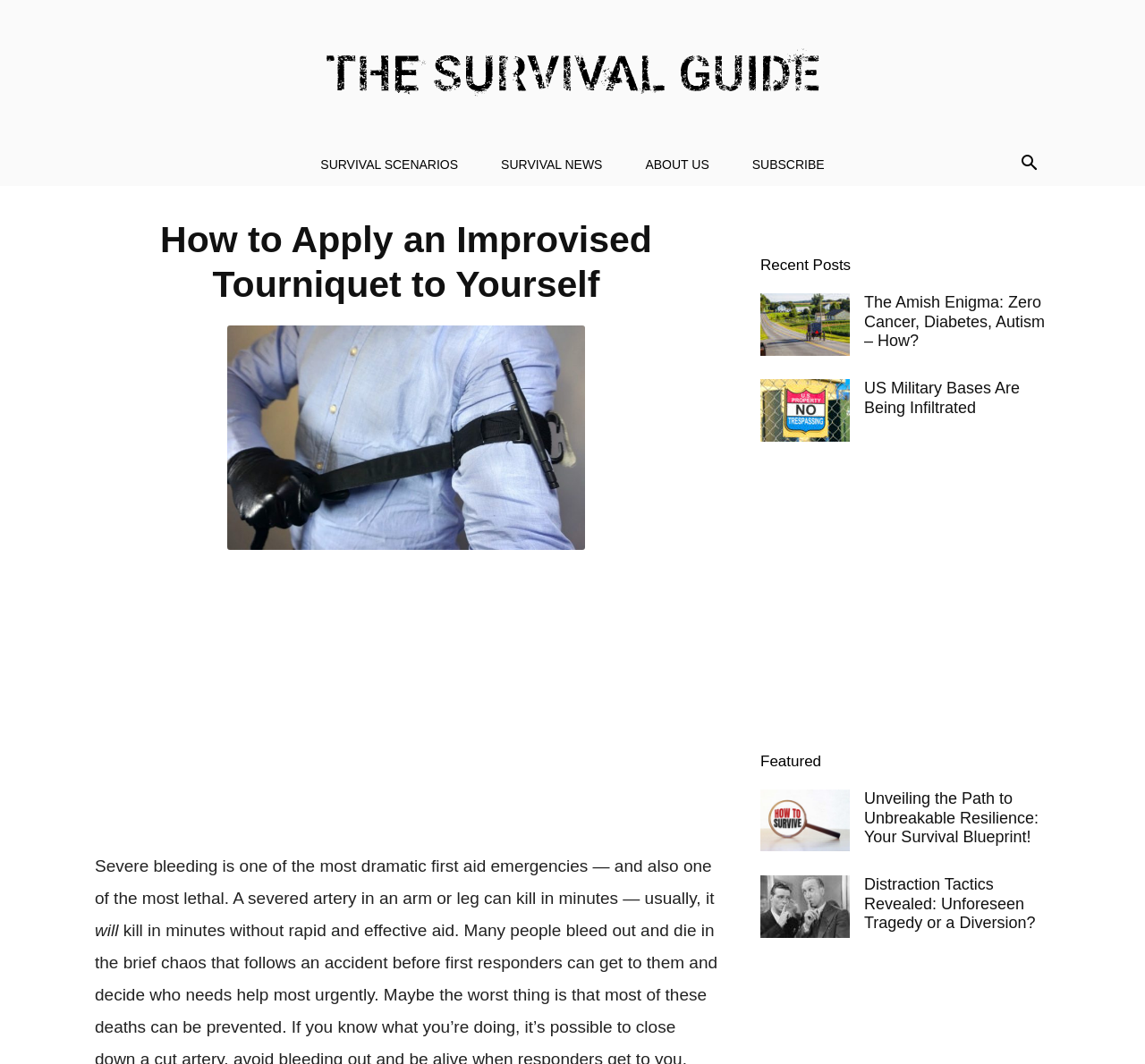Specify the bounding box coordinates of the region I need to click to perform the following instruction: "Go to Home page". The coordinates must be four float numbers in the range of 0 to 1, i.e., [left, top, right, bottom].

None